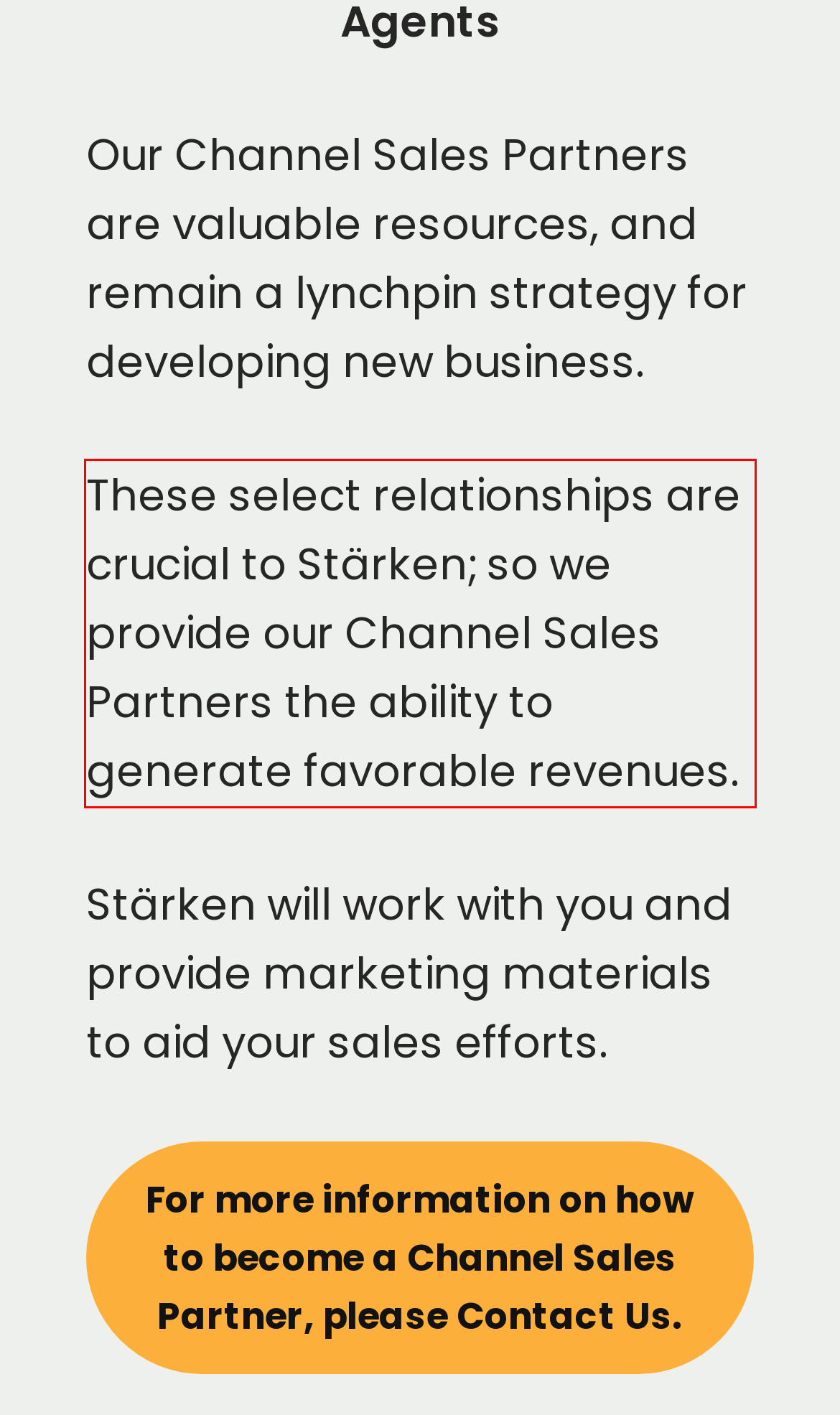Given a webpage screenshot with a red bounding box, perform OCR to read and deliver the text enclosed by the red bounding box.

These select relationships are crucial to Stärken; so we provide our Channel Sales Partners the ability to generate favorable revenues.